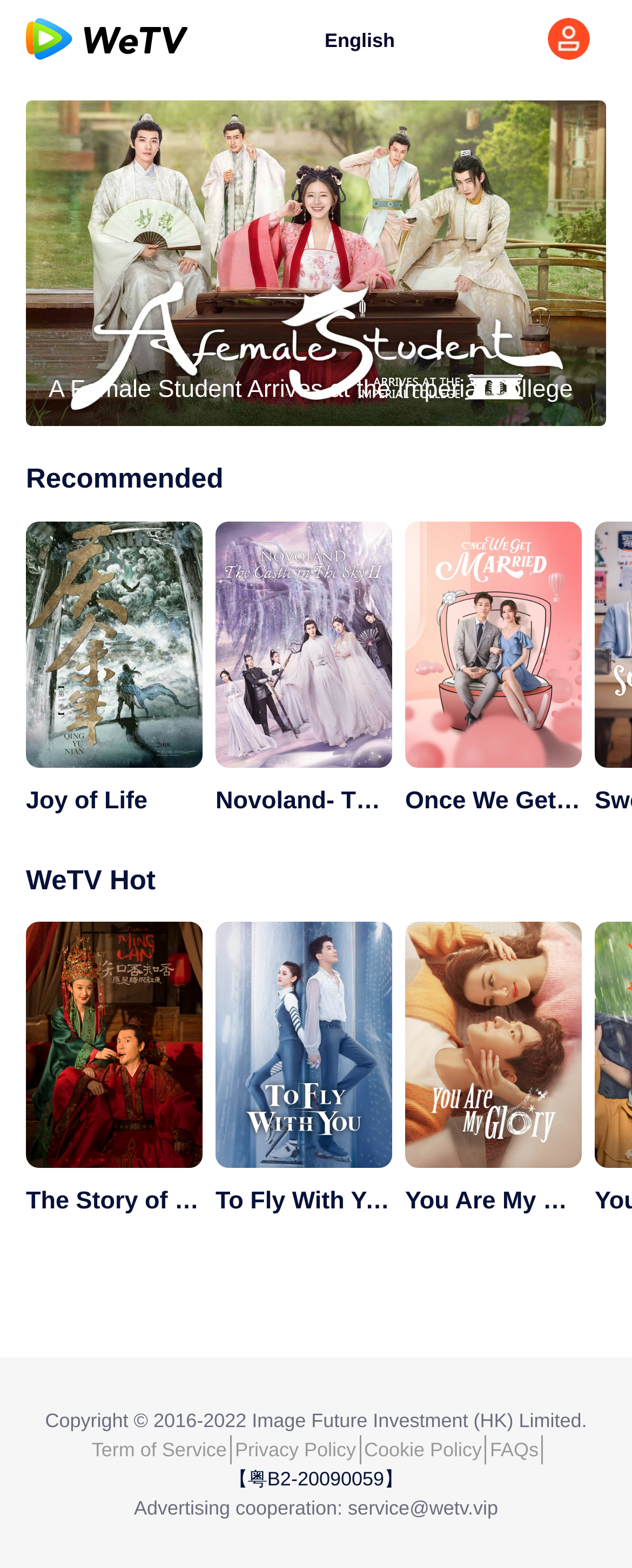Determine the bounding box coordinates of the region that needs to be clicked to achieve the task: "View the 'Recommended' section".

[0.041, 0.293, 0.959, 0.319]